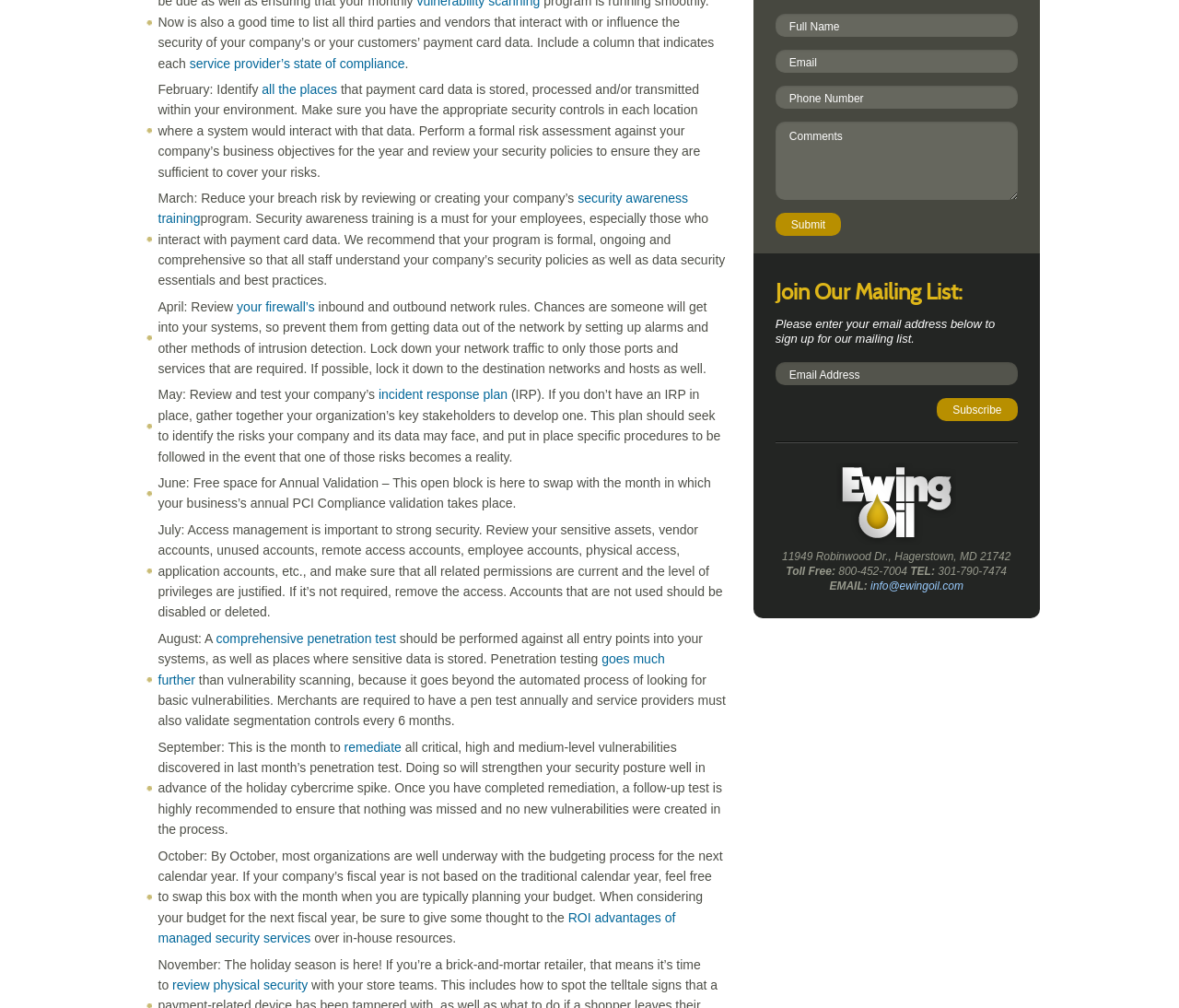Ascertain the bounding box coordinates for the UI element detailed here: "info@ewingoil.com". The coordinates should be provided as [left, top, right, bottom] with each value being a float between 0 and 1.

[0.738, 0.575, 0.817, 0.588]